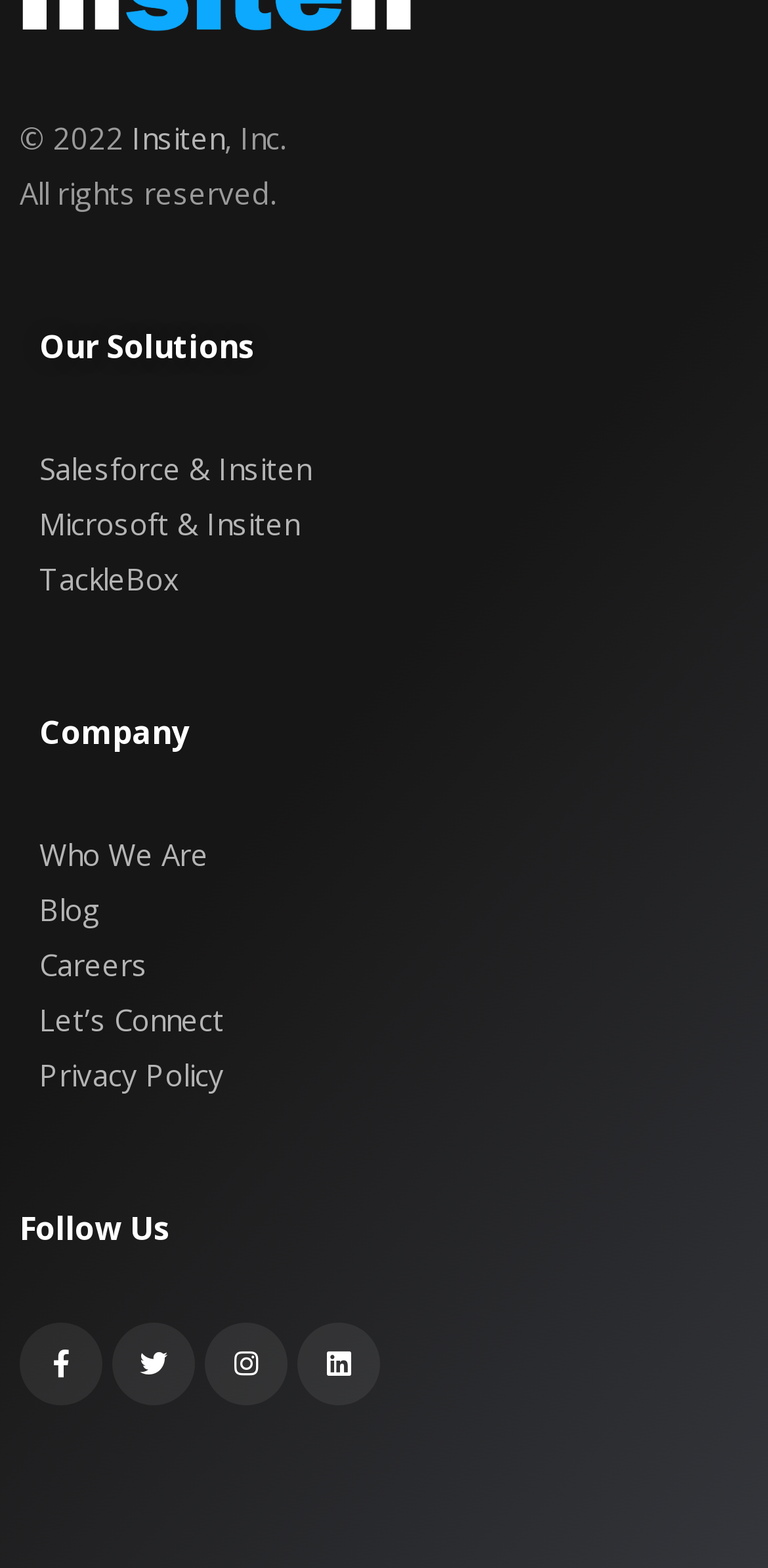Specify the bounding box coordinates of the area to click in order to follow the given instruction: "View careers."

[0.051, 0.603, 0.192, 0.628]